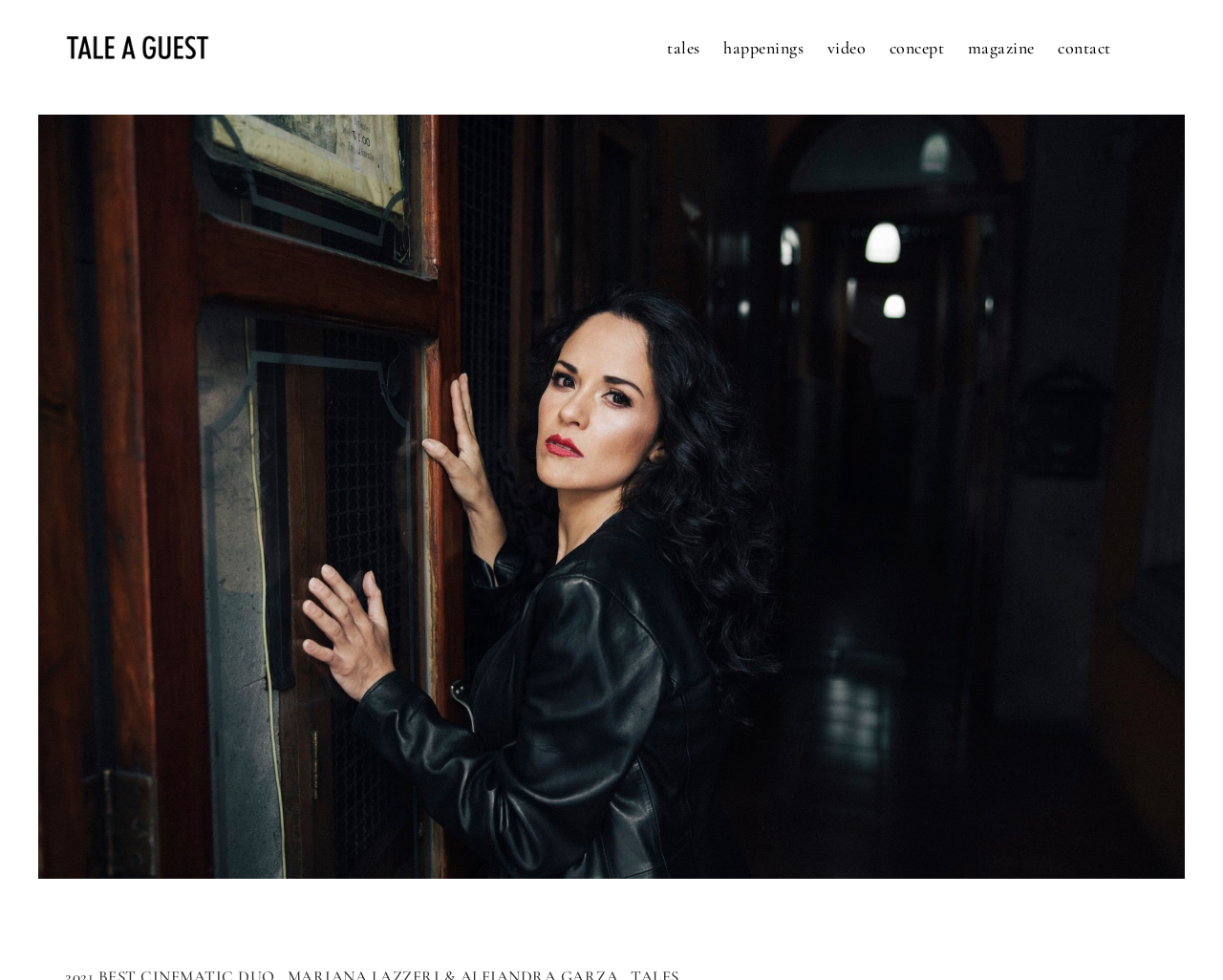Determine the primary headline of the webpage.

Women Coming Together